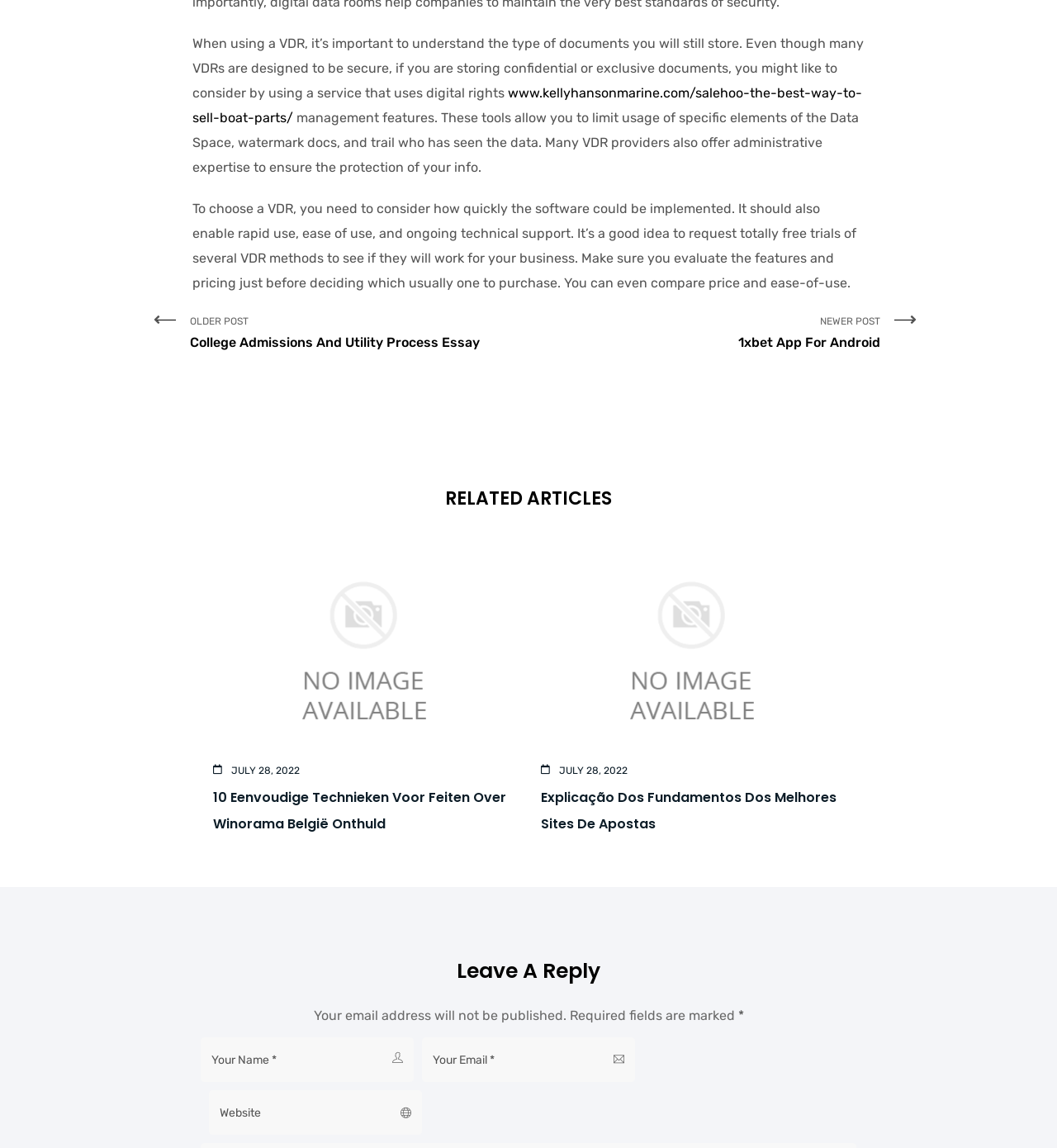Using floating point numbers between 0 and 1, provide the bounding box coordinates in the format (top-left x, top-left y, bottom-right x, bottom-right y). Locate the UI element described here: name="Website" placeholder="Email Address"

[0.258, 0.031, 0.572, 0.068]